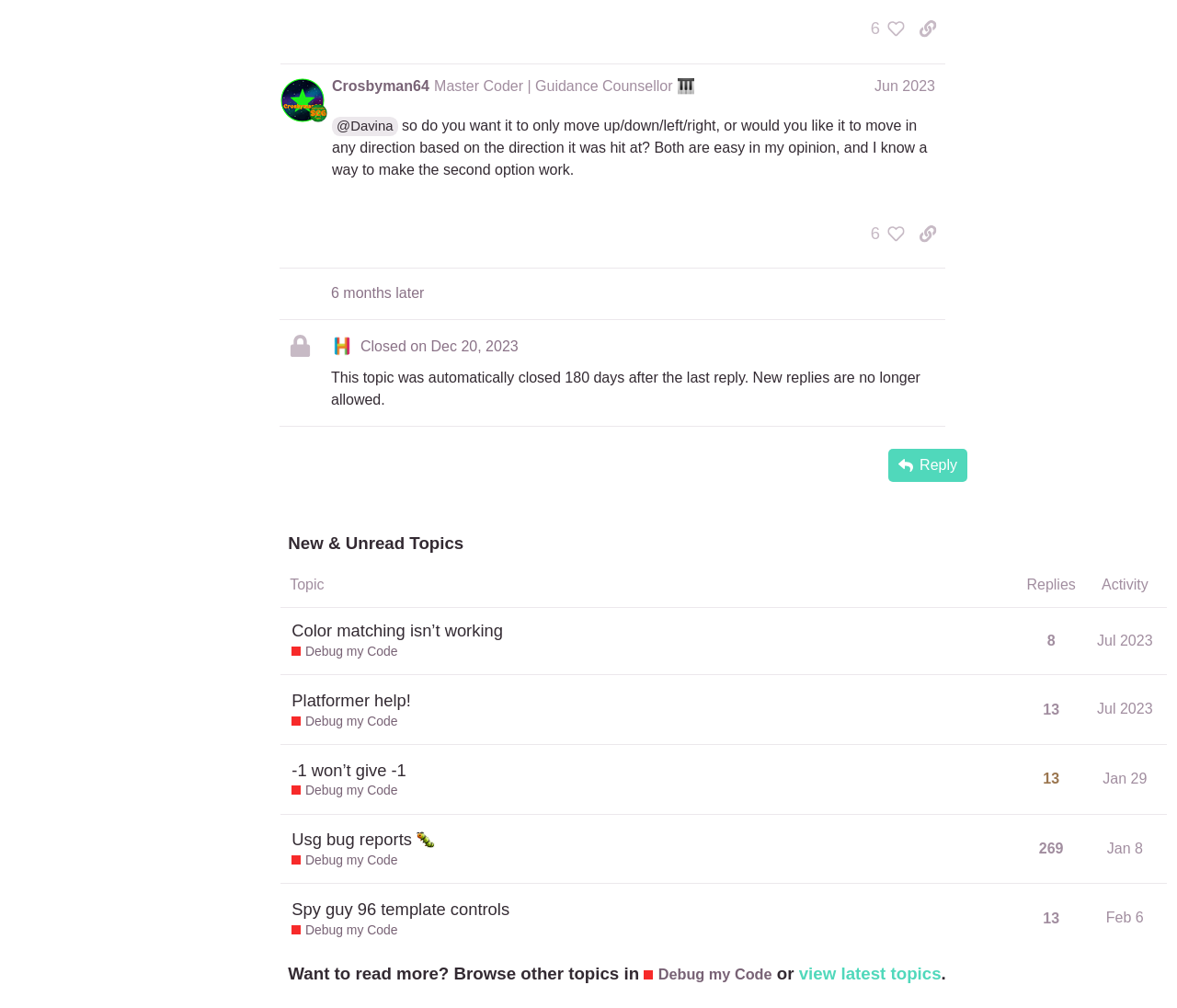How many replies does the topic 'Color matching isn’t working' have?
Respond to the question with a well-detailed and thorough answer.

I found the number of replies by looking at the gridcell element that says 'This topic has 8 replies' which is part of the topic 'Color matching isn’t working'.